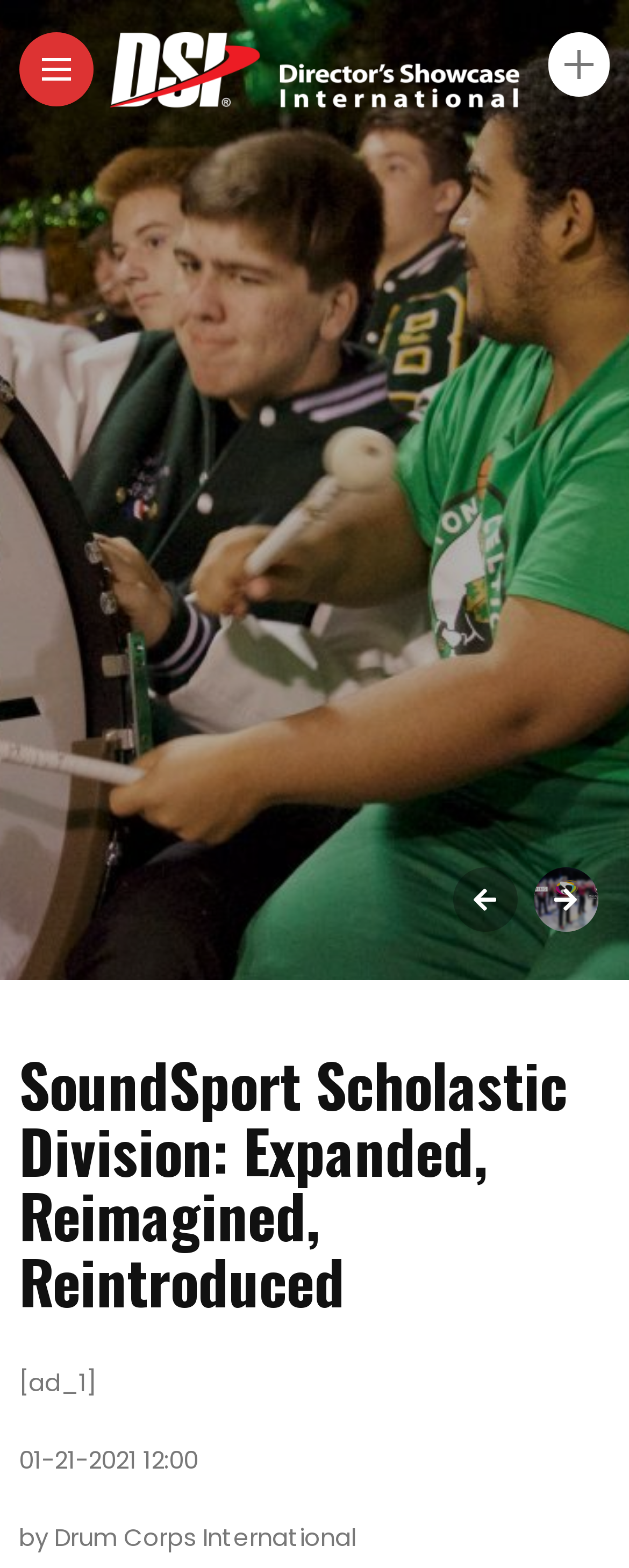Who is the director of bands quoted in the webpage?
Based on the visual information, provide a detailed and comprehensive answer.

The meta description mentions a quote from Jim Kirkpatrick, Director of Bands, T.C. Roberson High School, which suggests that he is the director of bands quoted in the webpage.